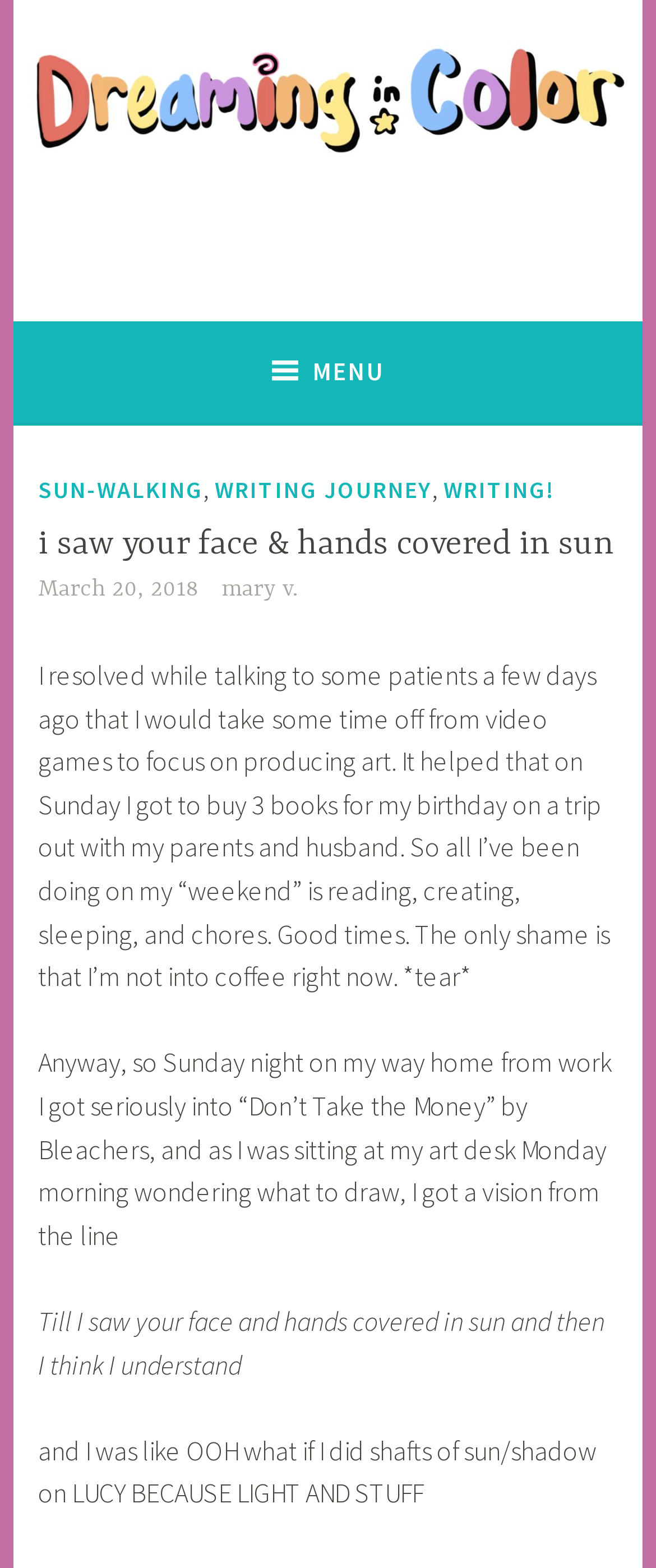Who is the author of the latest article?
Examine the image closely and answer the question with as much detail as possible.

The author of the latest article can be found in the link element with the text 'mary v.' below the date 'March 20, 2018'.